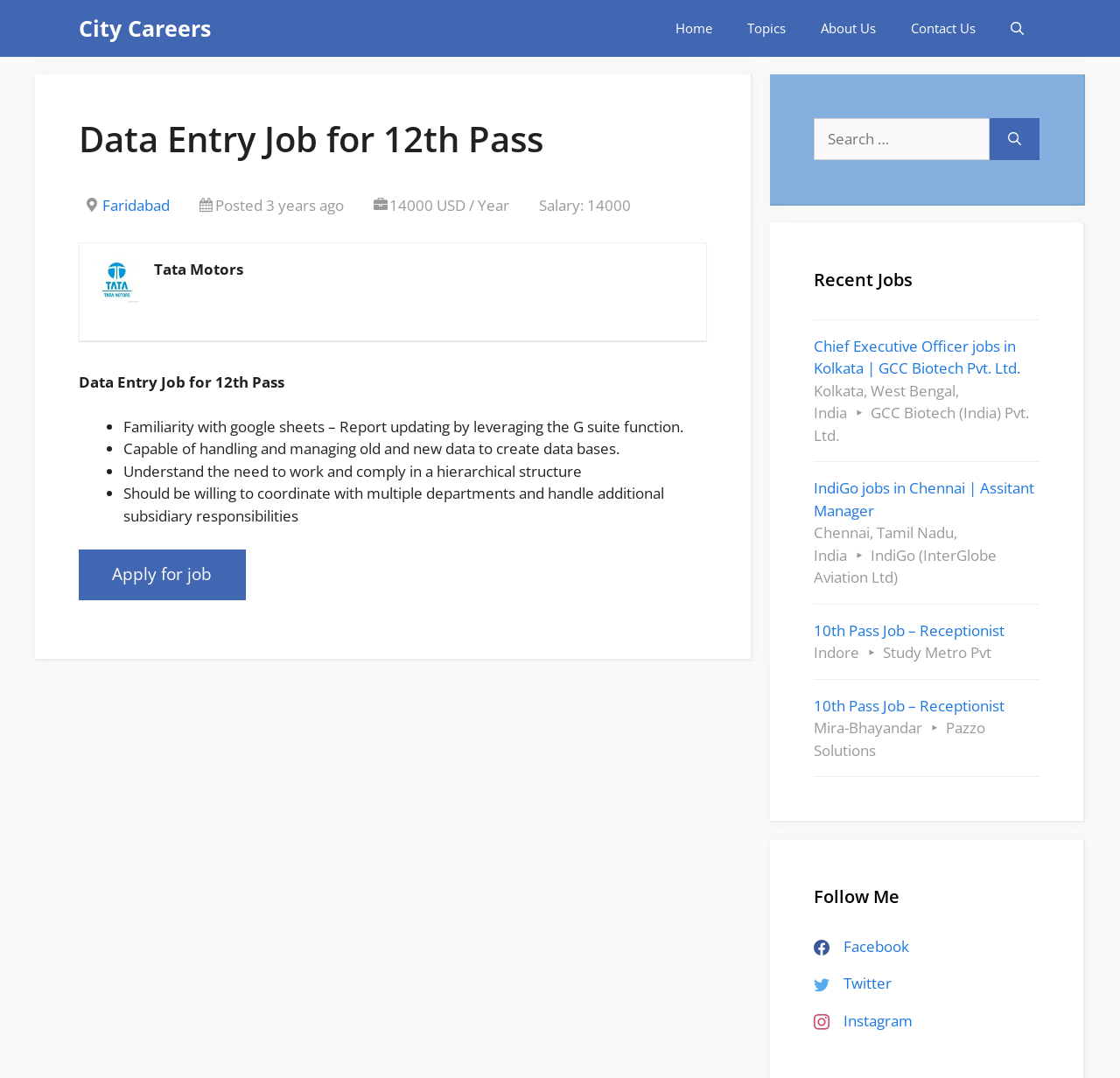How many job responsibilities are listed for the Data Entry Job?
Look at the screenshot and respond with a single word or phrase.

4